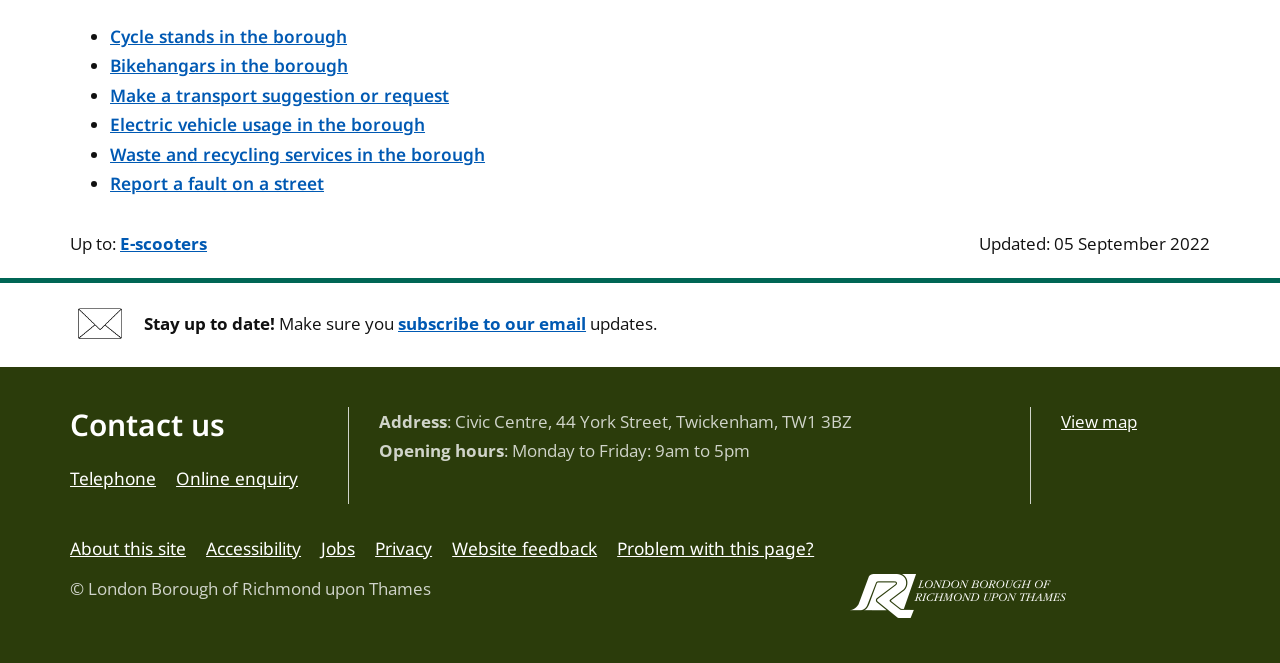Determine the bounding box coordinates of the clickable element to achieve the following action: 'Subscribe to email updates'. Provide the coordinates as four float values between 0 and 1, formatted as [left, top, right, bottom].

[0.311, 0.47, 0.458, 0.505]